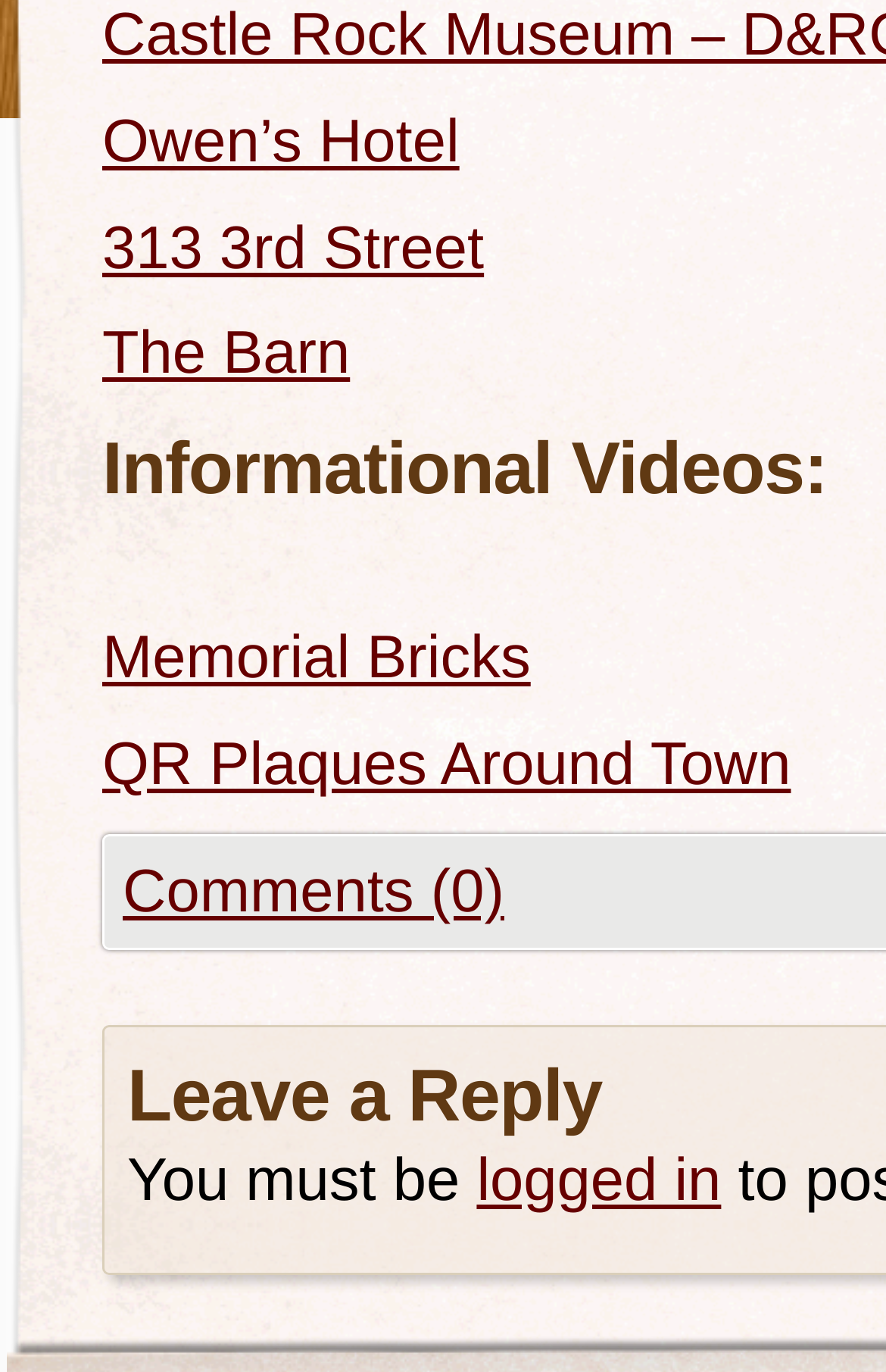What is the condition to post a comment?
Please respond to the question with a detailed and informative answer.

The webpage mentions 'You must be logged in' to post a comment, which implies that a user needs to be logged in to post a comment.